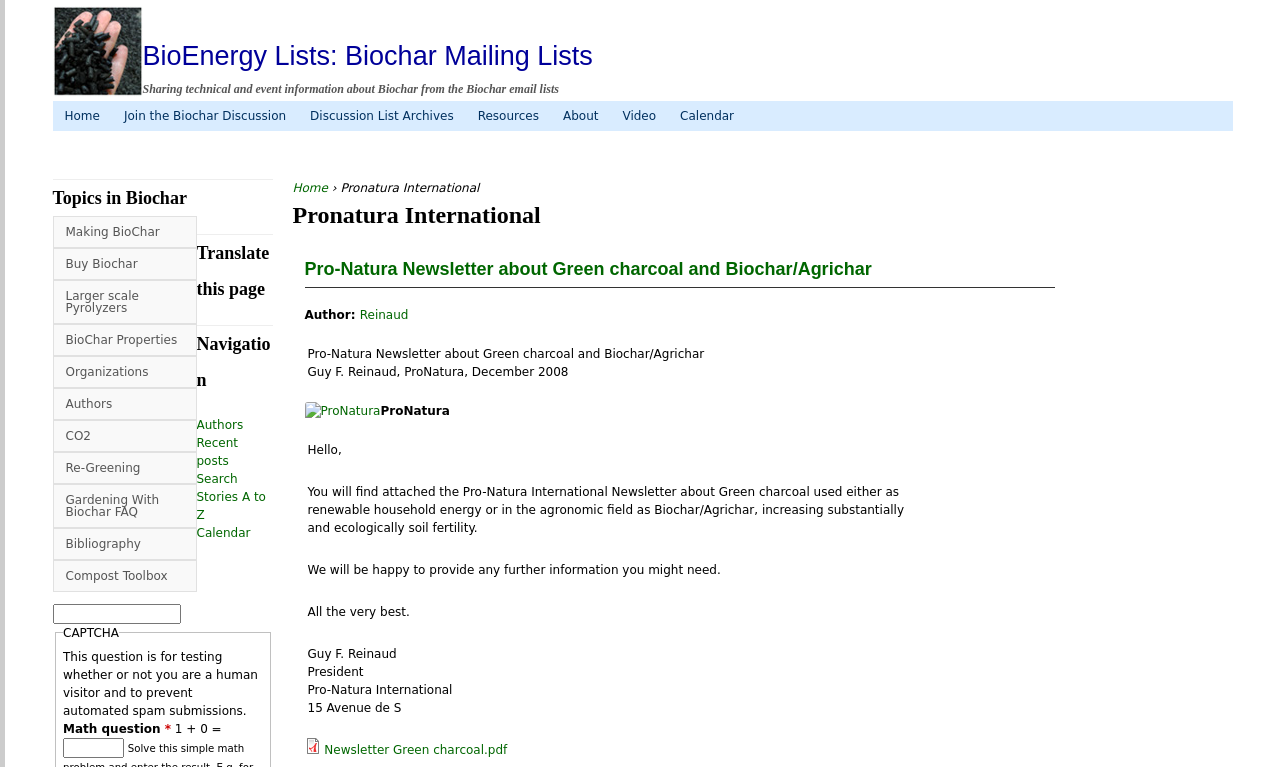What is the purpose of the search form?
Please provide a single word or phrase in response based on the screenshot.

To search the webpage